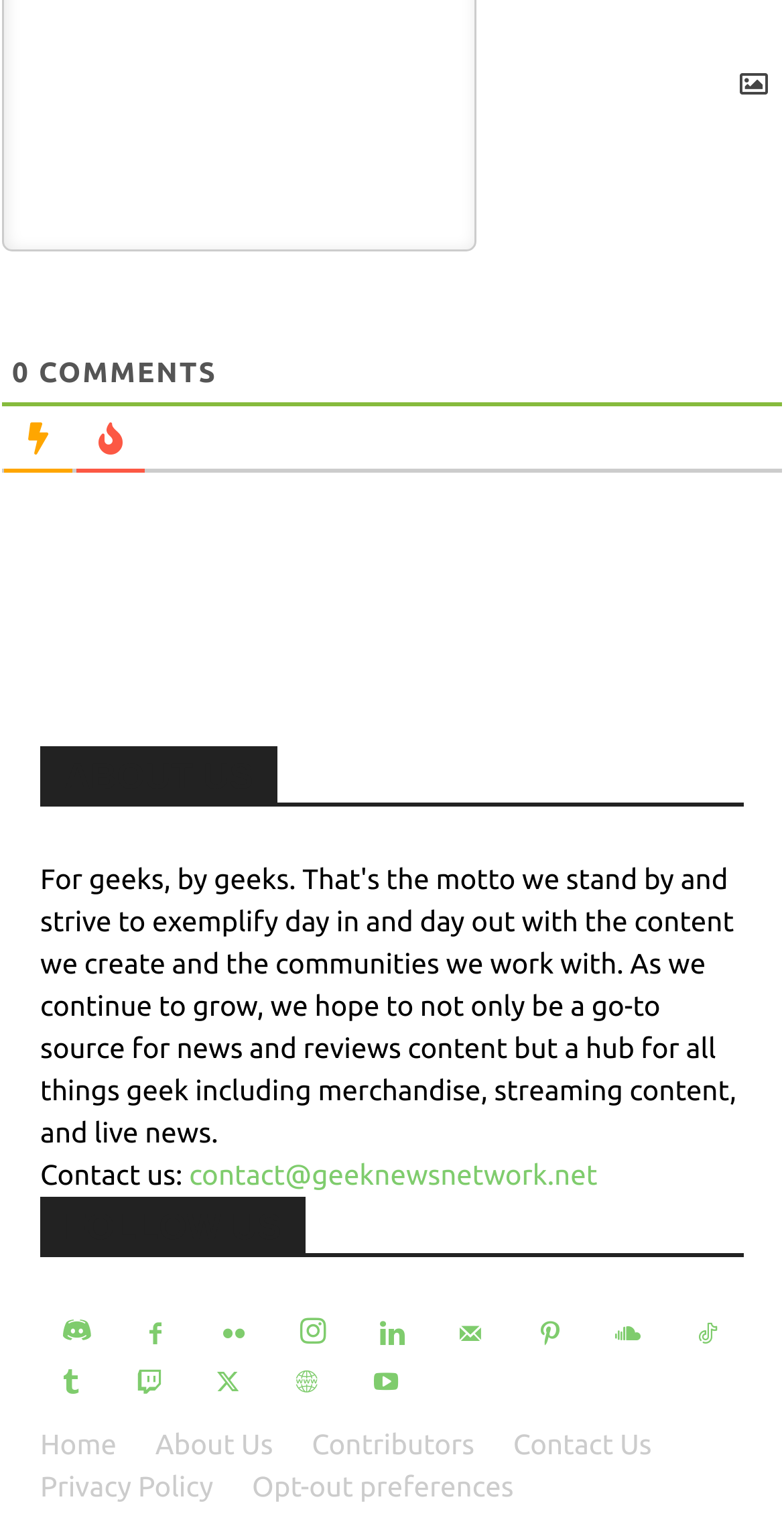What is the first link in the footer?
Using the image provided, answer with just one word or phrase.

Home